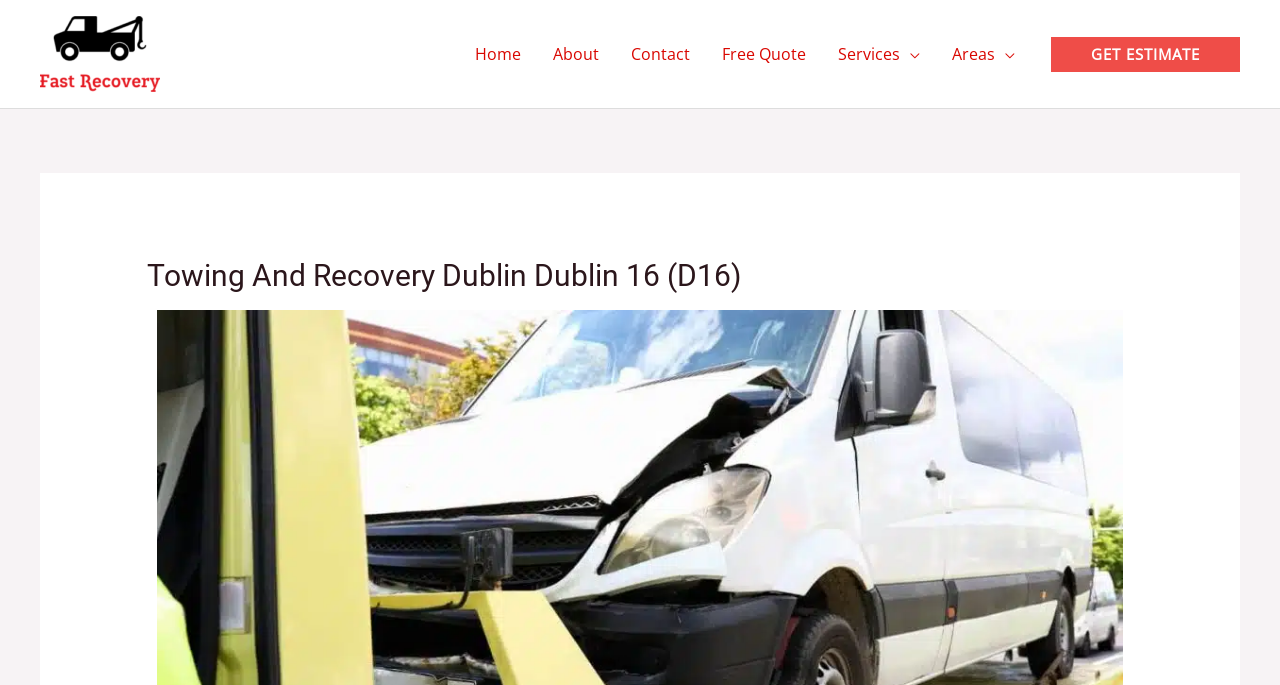Give a comprehensive overview of the webpage, including key elements.

The webpage is about Fast Recovery, a towing and recovery service in Dublin 16 (D16). At the top left corner, there is a logo of Fast Recovery, which is an image with a link. Below the logo, there is a navigation menu with six links: Home, About, Contact, Free Quote, Services, and Areas. These links are aligned horizontally and take up most of the top section of the page.

In the middle of the page, there is a prominent call-to-action button "GET ESTIMATE" that stands out. Above this button, there is a heading that reads "Towing And Recovery Dublin Dublin 16 (D16)", which is a brief summary of the service provided. This heading is centered on the page and takes up a significant amount of vertical space.

The overall layout of the page is simple and easy to navigate, with clear headings and concise text. The use of a prominent call-to-action button and a clear heading helps to quickly communicate the service offered by Fast Recovery.